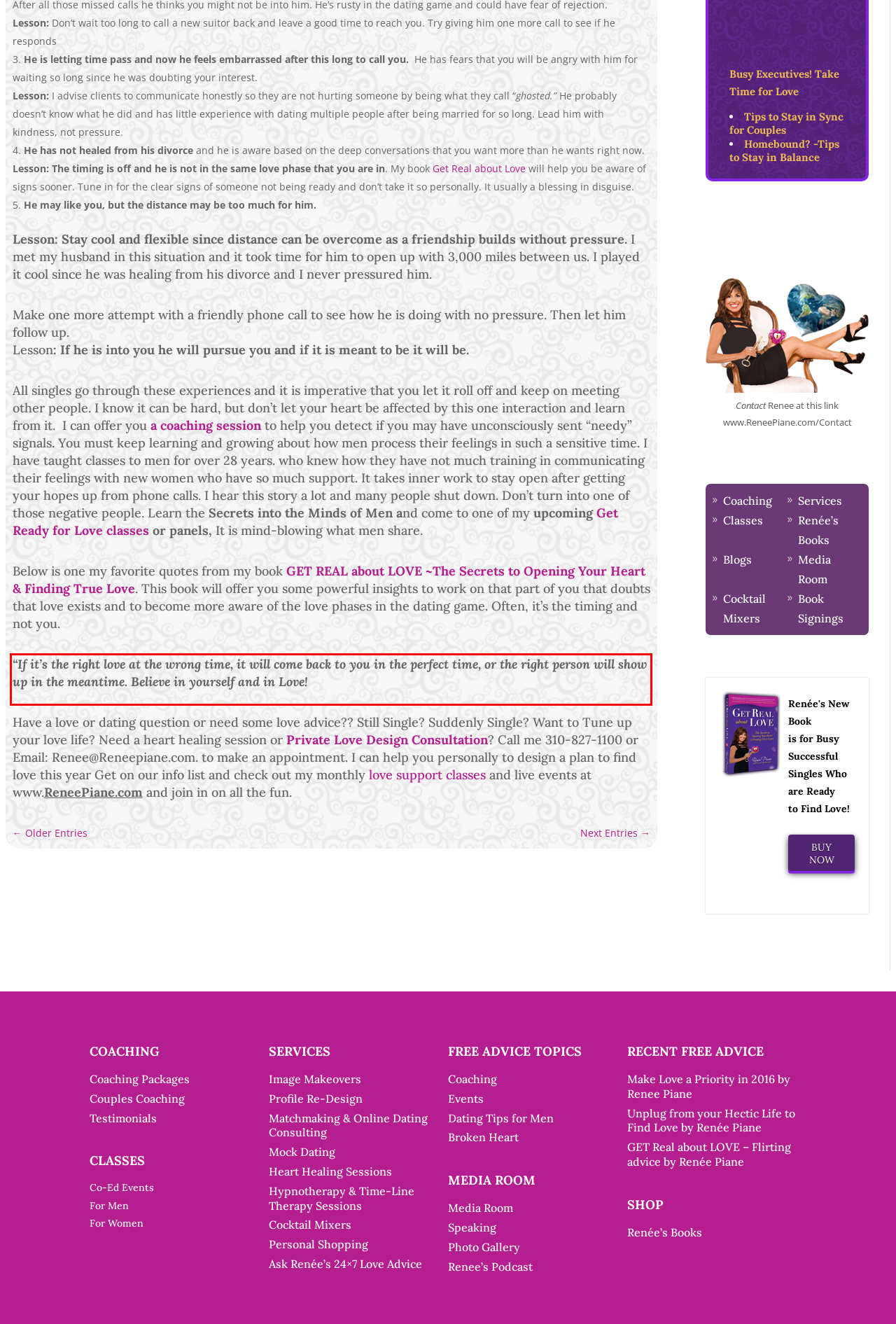Identify and transcribe the text content enclosed by the red bounding box in the given screenshot.

“If it’s the right love at the wrong time, it will come back to you in the perfect time, or the right person will show up in the meantime. Believe in yourself and in Love!